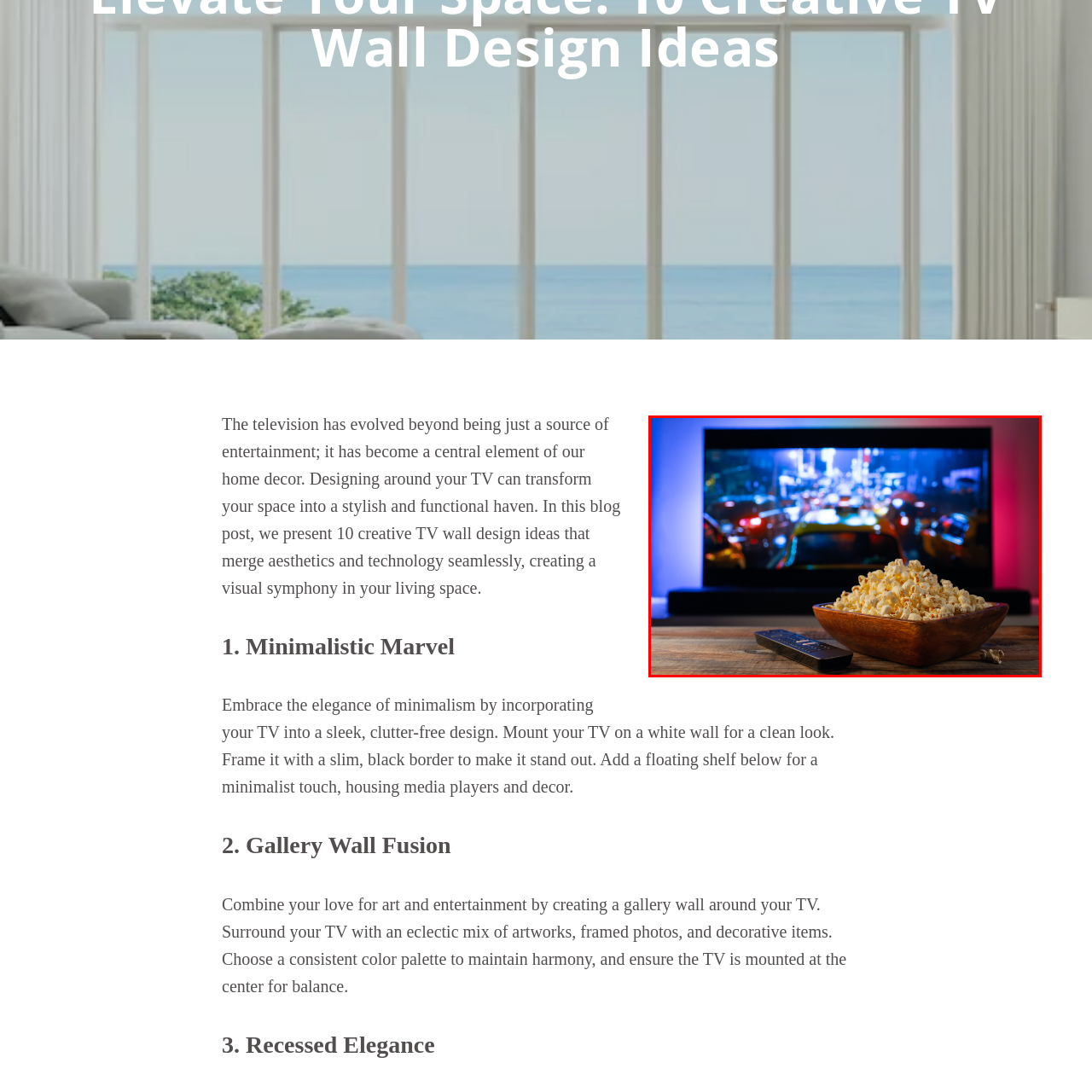Observe the image inside the red bounding box and answer briefly using a single word or phrase: What is displayed on the TV?

vibrant, blurred cityscape